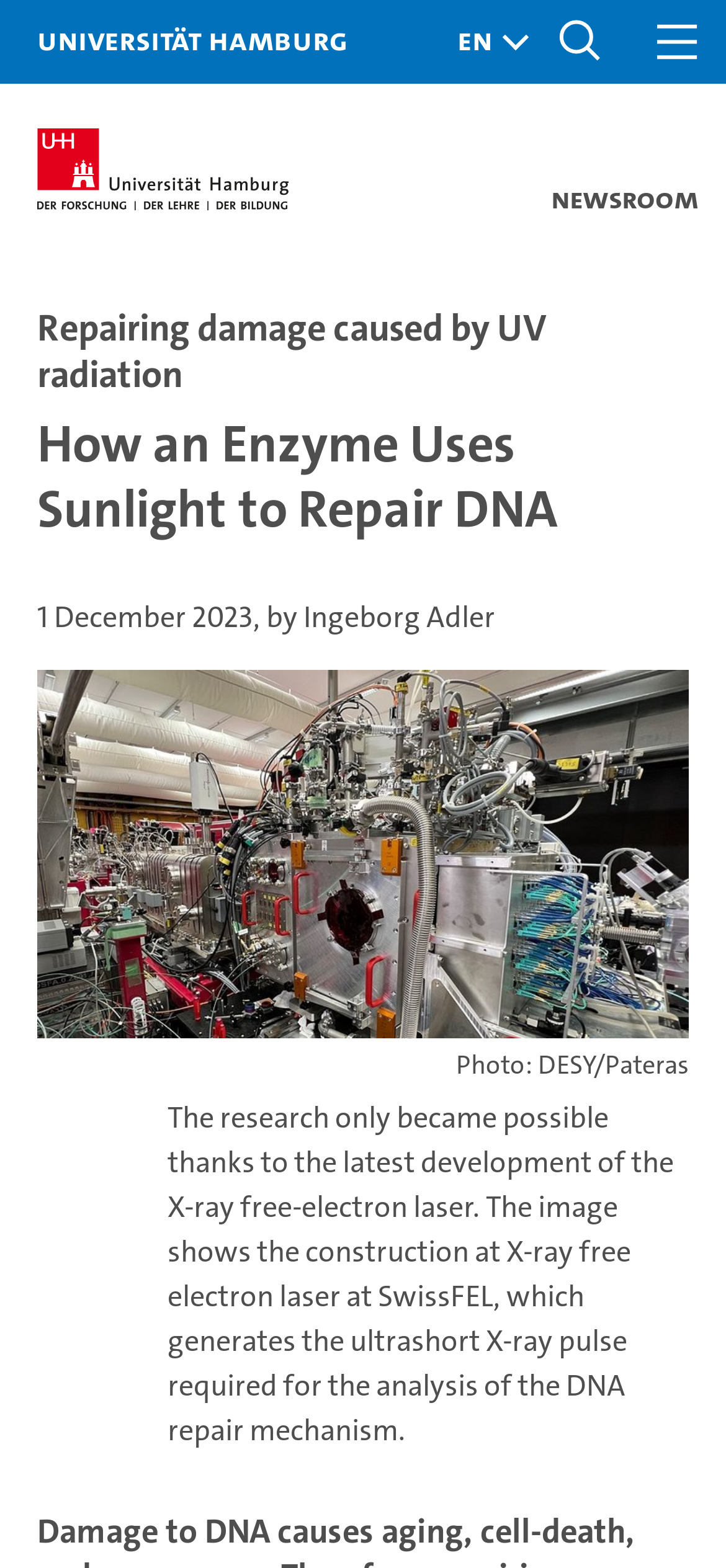Give a full account of the webpage's elements and their arrangement.

The webpage is about a news article from the University of Hamburg's Newsroom, specifically discussing how an enzyme uses sunlight to repair DNA. 

At the top of the page, there is a metanavigation section with a layout table containing top navigation links, including a link to the University of Hamburg's homepage and a language selection button. 

Below the metanavigation section, there is a university logo image. 

On the top right side of the page, there is a "Newsroom" link. 

The main content of the page starts with a heading that summarizes the article's topic, followed by a subheading with the date and author of the article. 

Below the heading, there is a large image that shows the construction at X-ray free electron laser at SwissFEL, which is related to the DNA repair mechanism discussed in the article. 

Underneath the image, there is a photo credit text and a longer paragraph of text that provides more details about the research and its connection to the X-ray free-electron laser.